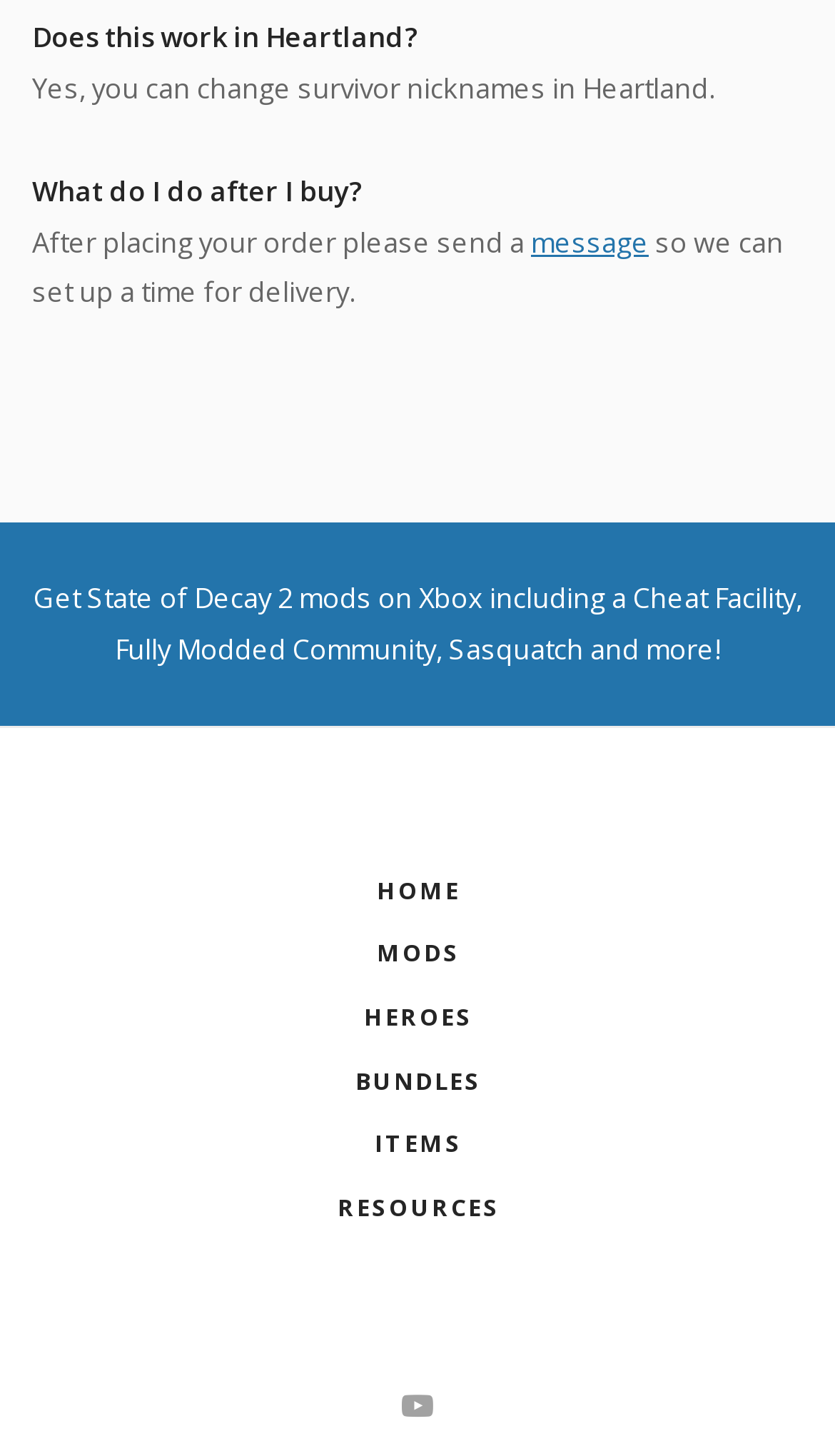Please look at the image and answer the question with a detailed explanation: What game is mentioned in the webpage?

The webpage mentions State of Decay 2 mods on Xbox, which indicates that the game is State of Decay 2.